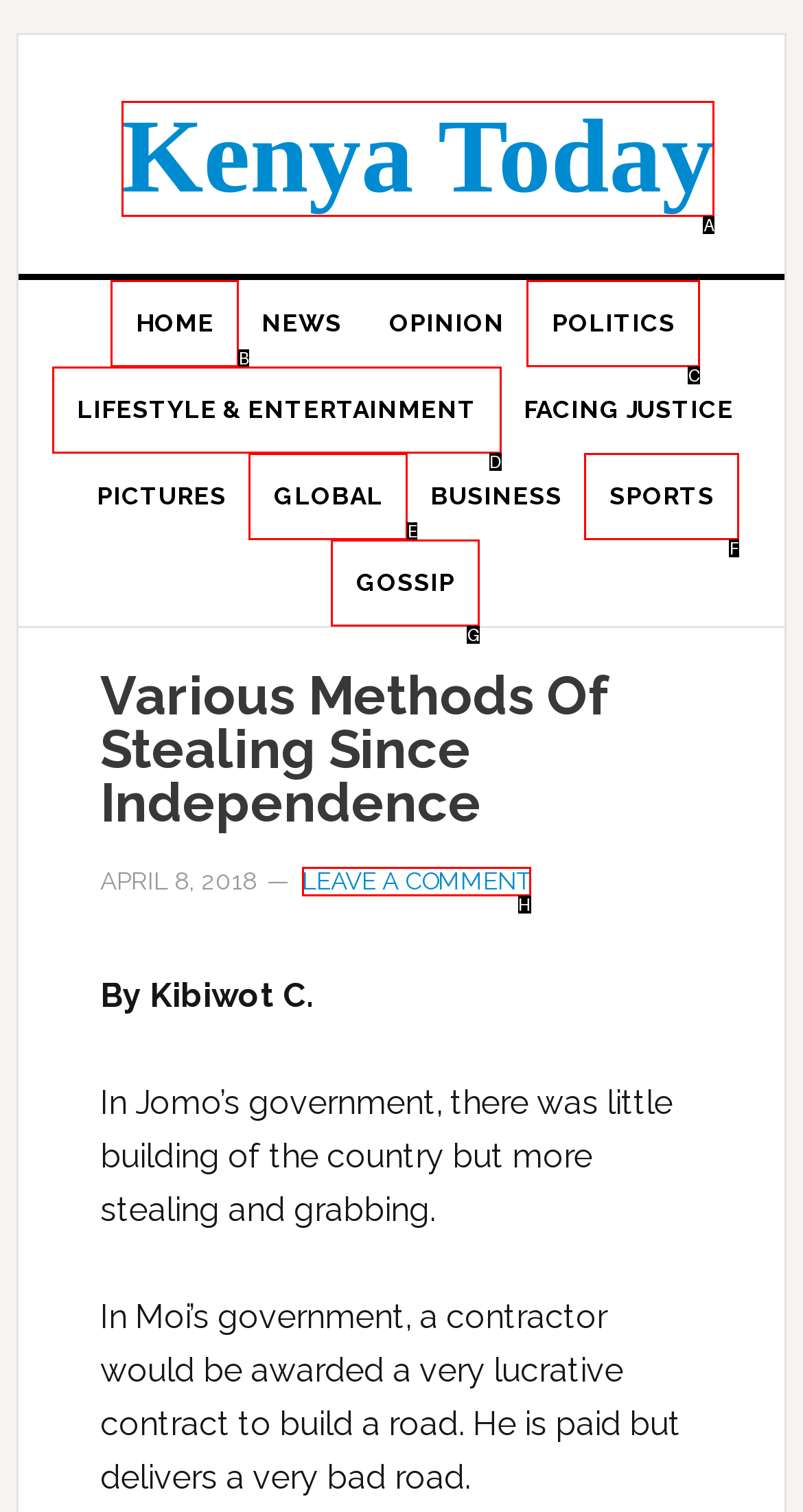Given the element description: March 2014, choose the HTML element that aligns with it. Indicate your choice with the corresponding letter.

None